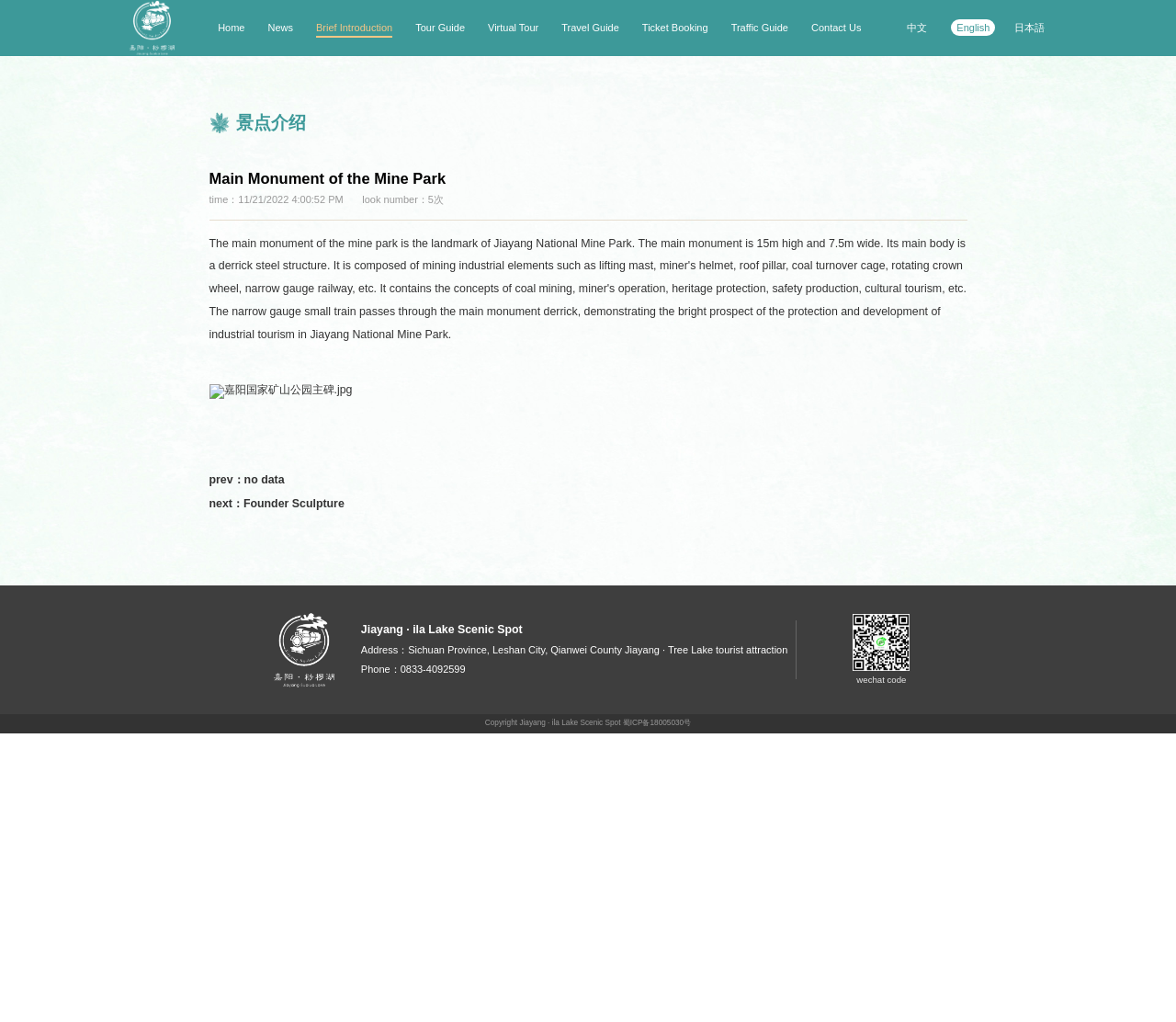What is the language of the link at the top right corner? Using the information from the screenshot, answer with a single word or phrase.

English